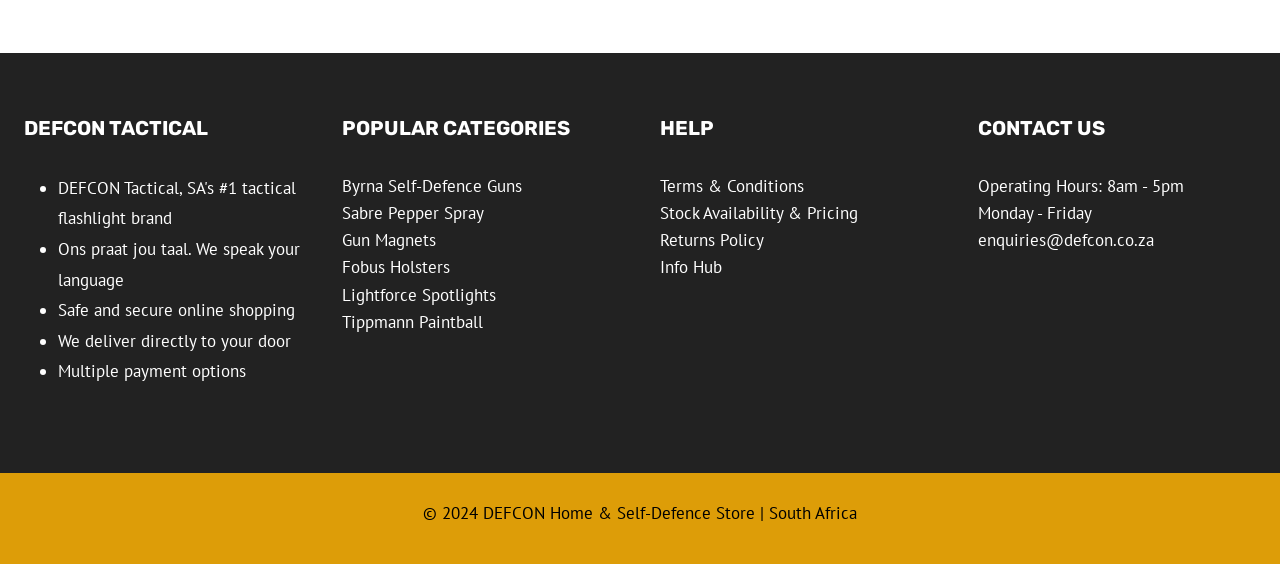Can you give a detailed response to the following question using the information from the image? What is the email address for enquiries?

The email address for enquiries can be found in the 'CONTACT US' section, which lists 'enquiries@defcon.co.za' as the contact email.